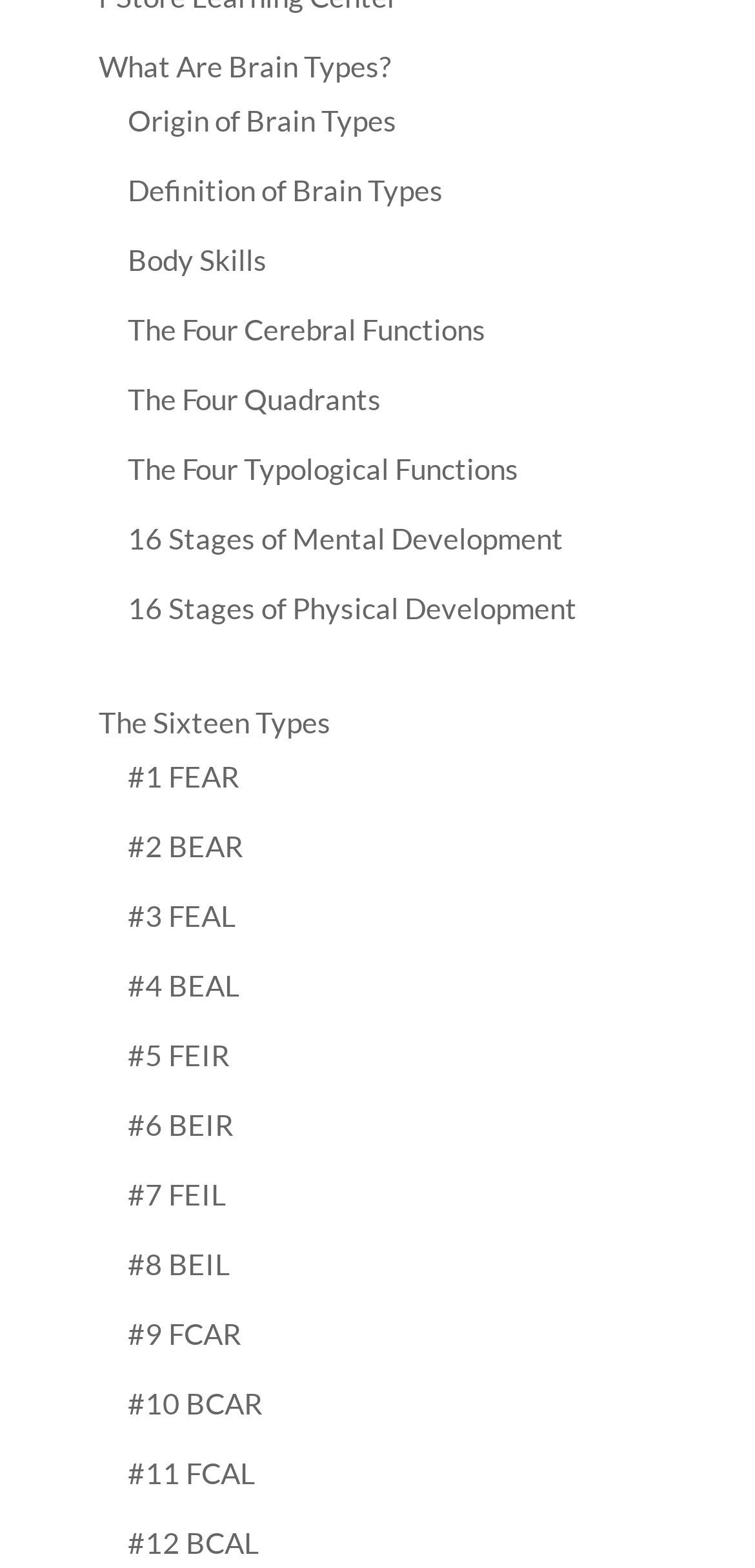Locate the coordinates of the bounding box for the clickable region that fulfills this instruction: "Read about the definition of brain types".

[0.169, 0.11, 0.587, 0.132]